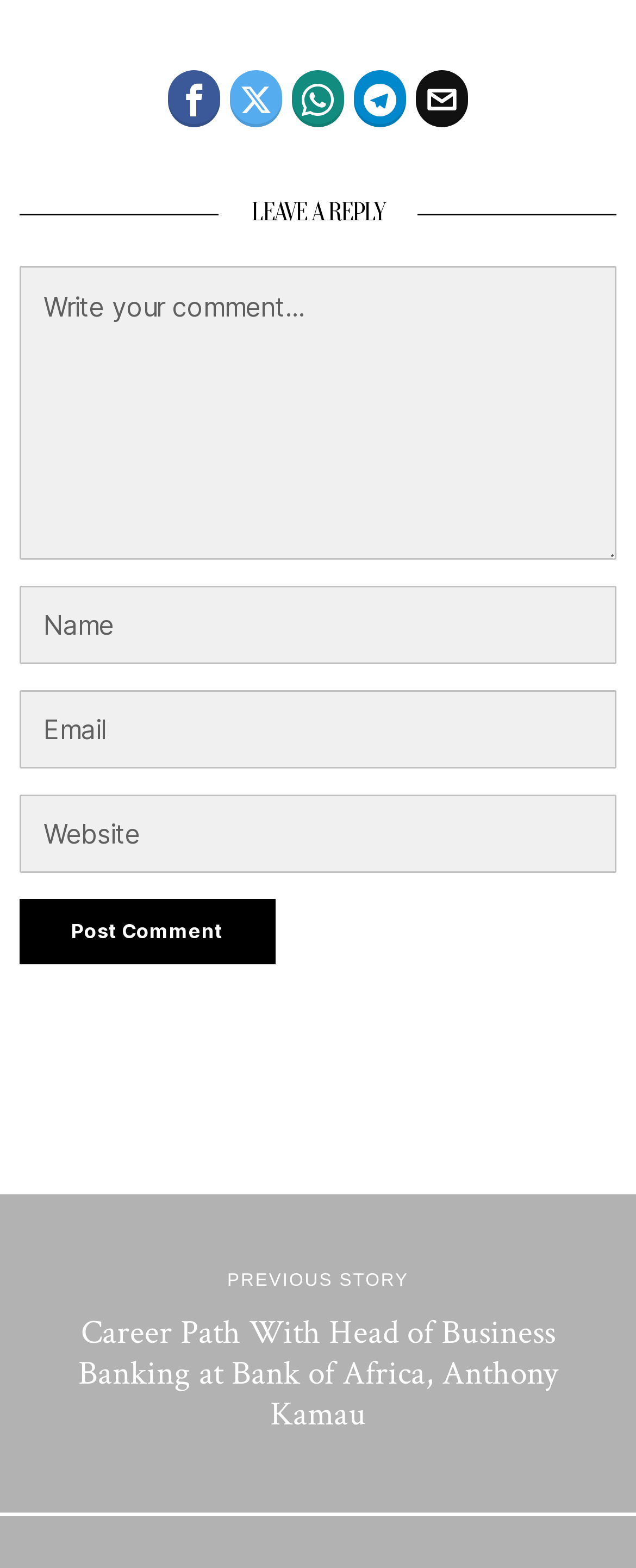Pinpoint the bounding box coordinates of the element to be clicked to execute the instruction: "Write a comment".

[0.03, 0.17, 0.97, 0.357]